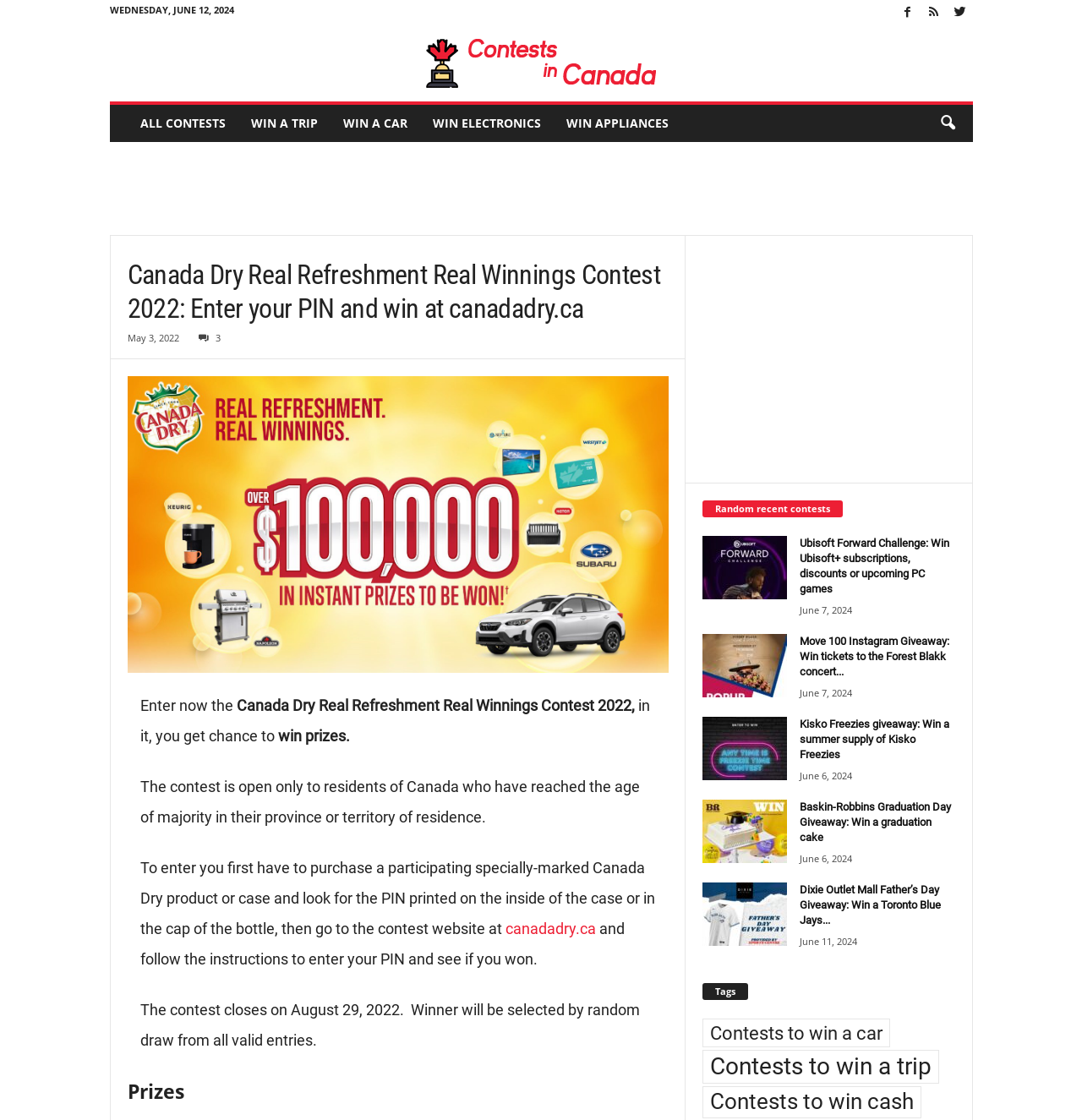Give a comprehensive overview of the webpage, including key elements.

The webpage is about the Canada Dry Real Refreshment Real Winnings Contest 2022, where users can enter to win prizes. At the top of the page, there is a date displayed, "WEDNESDAY, JUNE 12, 2024". Below this, there are three social media icons and a link to "Contests in Canada" with an accompanying image. 

To the left of the page, there are several links to different contests, including "ALL CONTESTS", "WIN A TRIP", "WIN A CAR", "WIN ELECTRONICS", and "WIN APPLIANCES". A search icon is also located in this area.

The main content of the page is divided into sections. The first section explains how to enter the contest, which involves purchasing a participating Canada Dry product, finding the PIN, and entering it on the contest website. The rules of the contest, including the closing date and eligibility, are also outlined.

Below this, there is a section titled "Prizes". Following this, there is a section titled "Random recent contests", which lists several contests with links to each one. Each contest has an accompanying image and a date listed. The contests include the Ubisoft Forward Challenge, the Move 100 Instagram Giveaway, the Kisko Freezies giveaway, the Baskin-Robbins Graduation Day Giveaway, and the Dixie Outlet Mall Father’s Day Giveaway.

At the bottom of the page, there is a section titled "Tags", which lists links to contests categorized by prize type, such as "Contests to win a car" and "Contests to win a trip".